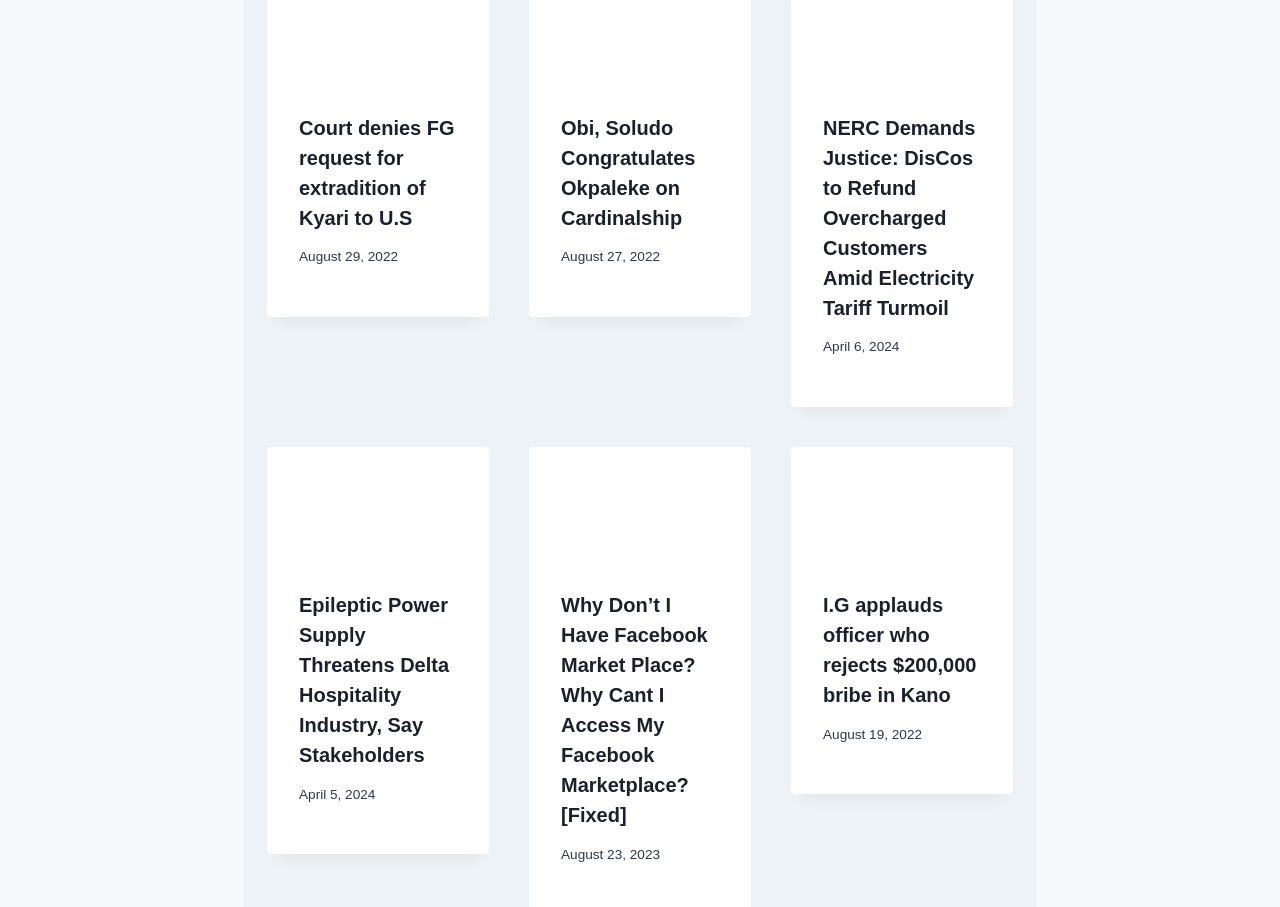On what date was the article 'Epileptic Power Supply Threatens Delta Hospitality Industry, Say Stakeholders' published? Look at the image and give a one-word or short phrase answer.

April 5, 2024